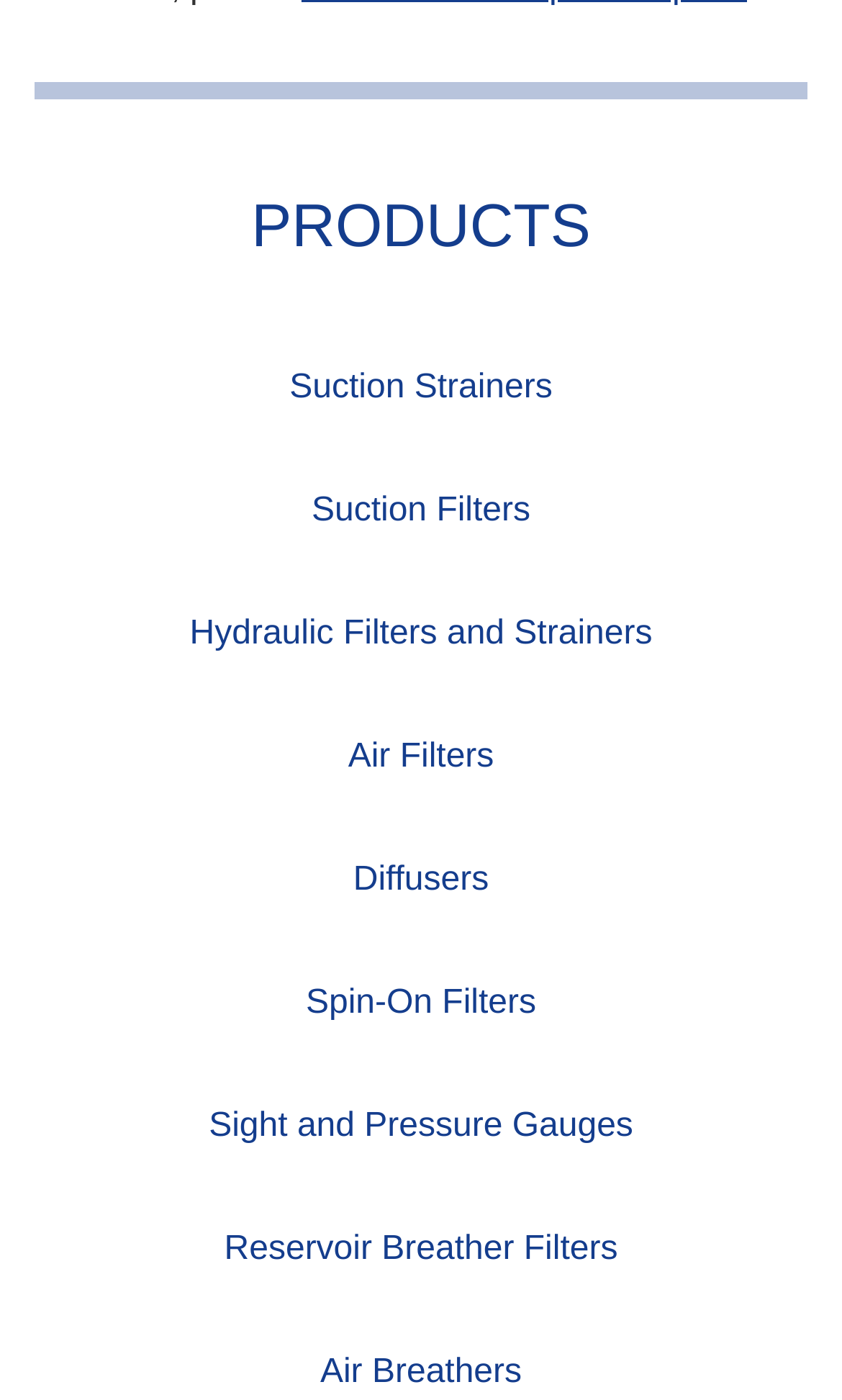Identify the bounding box coordinates for the UI element described as: "Reservoir Breather Filters".

[0.041, 0.848, 0.959, 0.936]